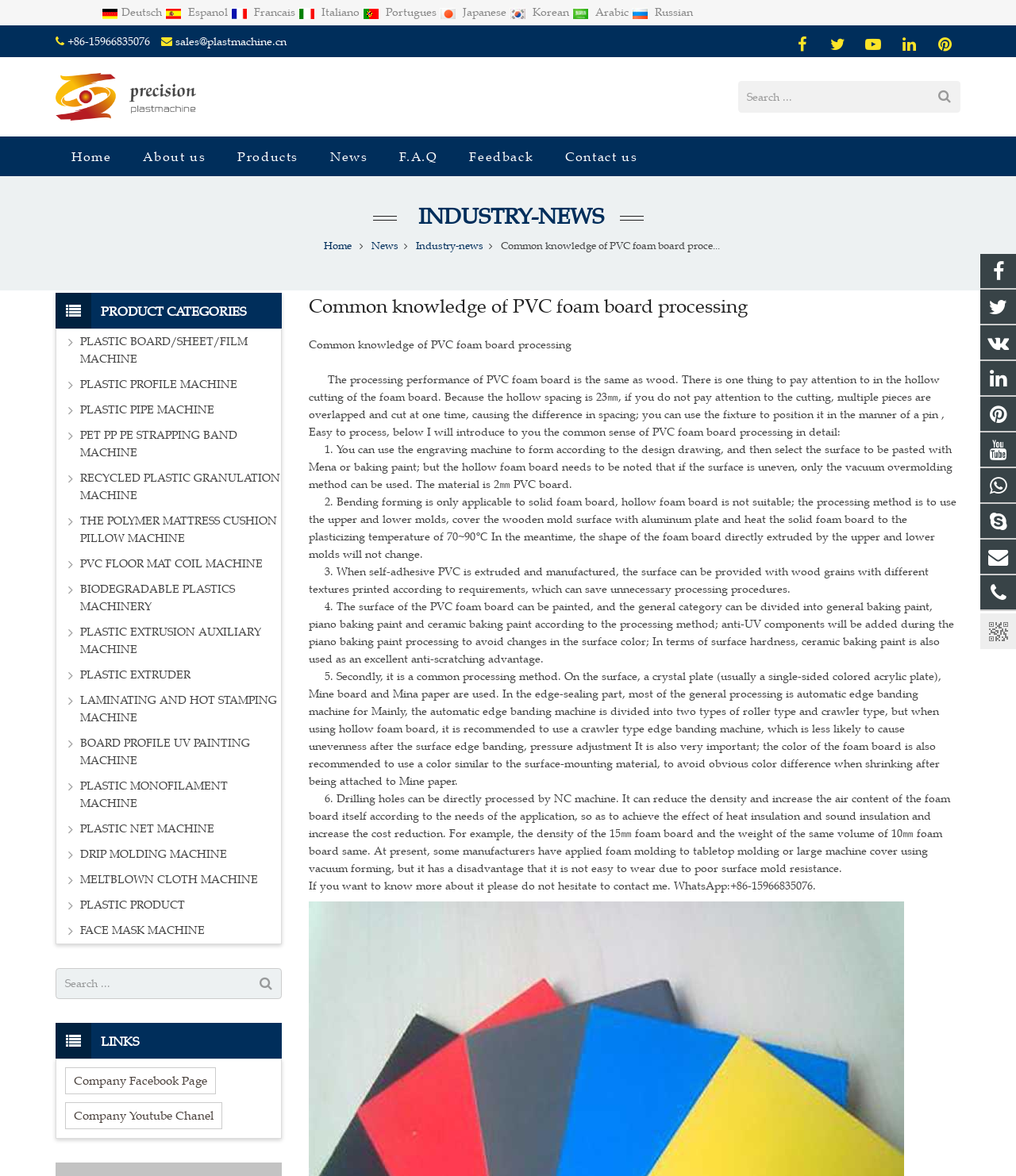Could you indicate the bounding box coordinates of the region to click in order to complete this instruction: "View industry news".

[0.351, 0.172, 0.649, 0.196]